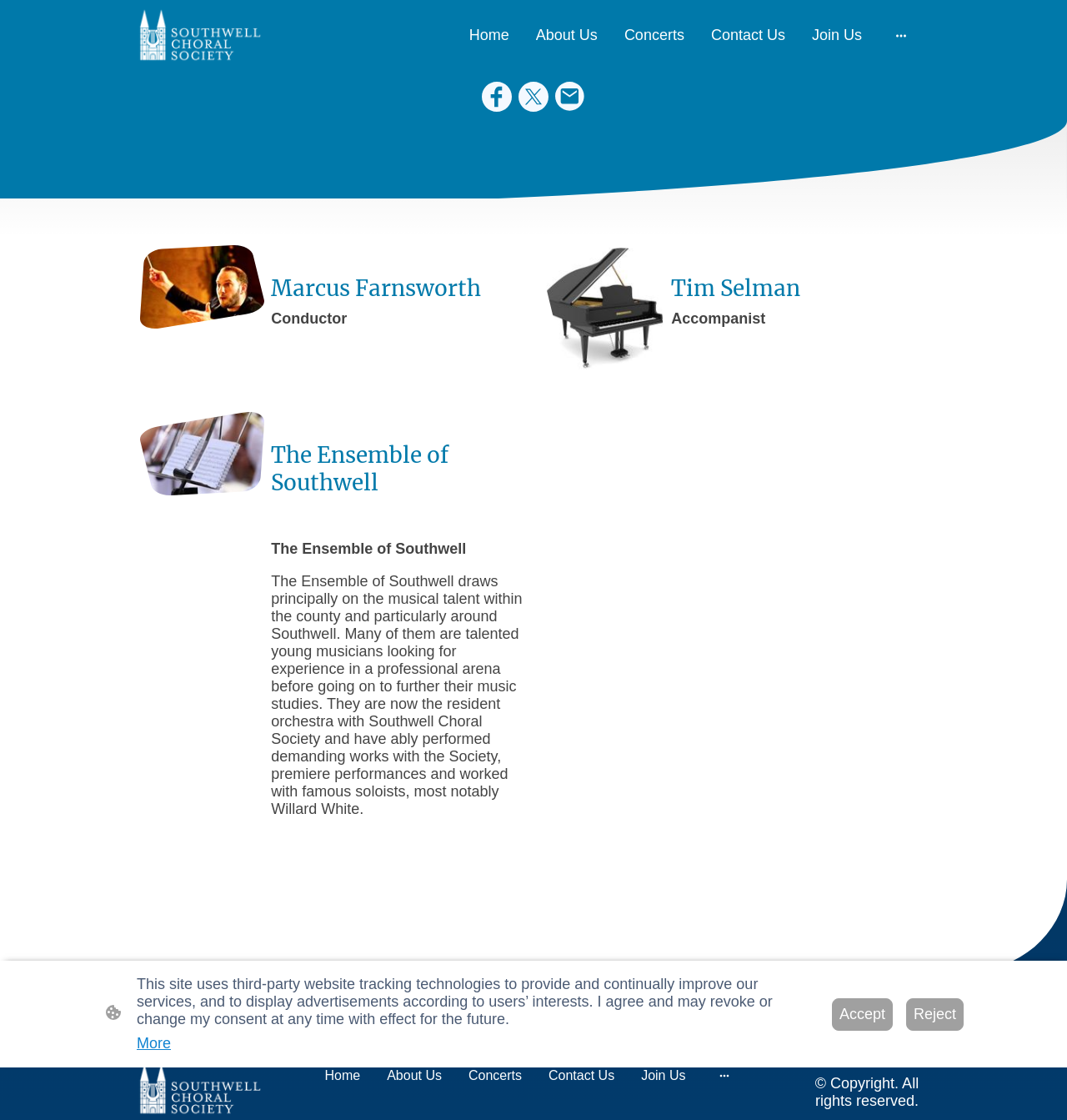How many conductors are mentioned?
Provide an in-depth and detailed explanation in response to the question.

I counted the number of headings that mention a conductor's name, which are 'Marcus Farnsworth Conductor' and 'Tim Selman Accompanist'. Therefore, there are 2 conductors mentioned.